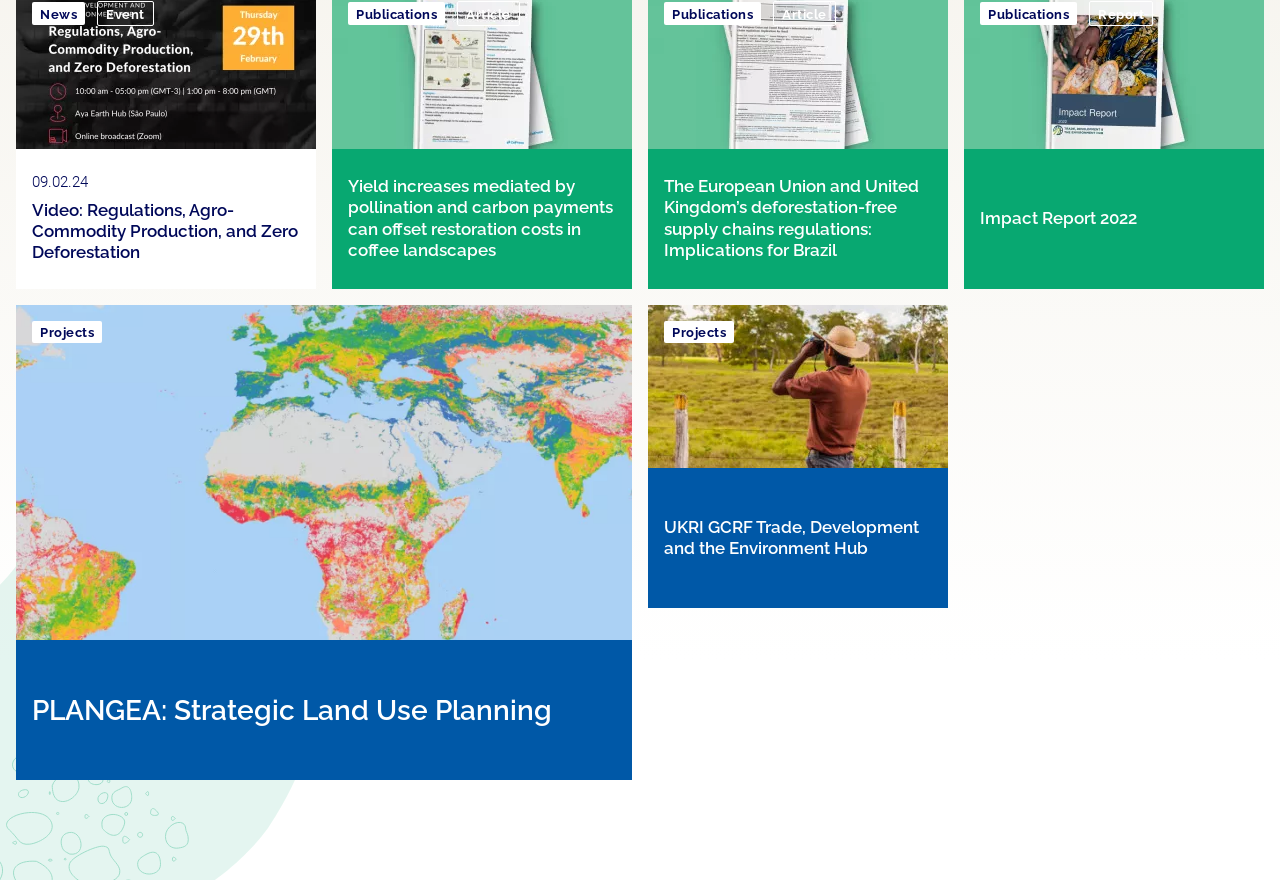What is the topic of the first video? Look at the image and give a one-word or short phrase answer.

Regulations, Agro-Commodity Production, and Zero Deforestation